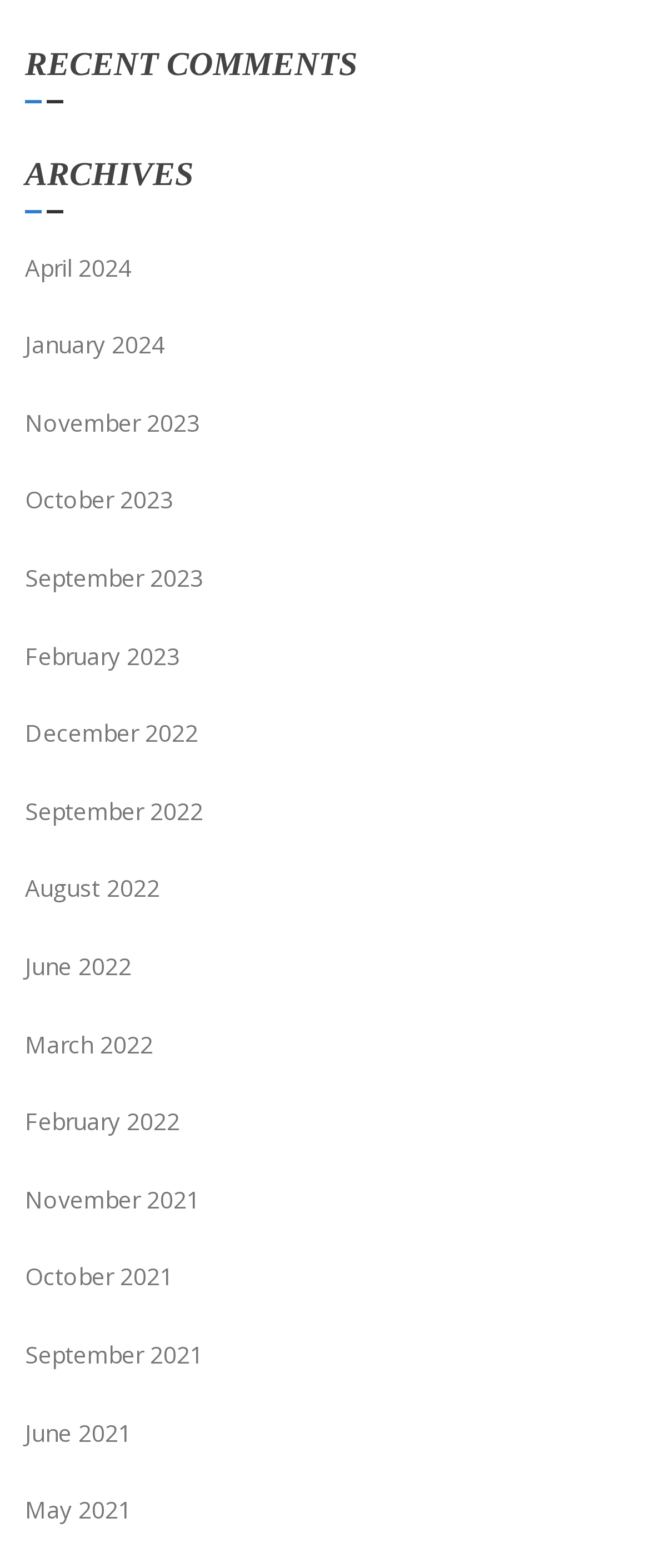What is the most recent month listed?
Look at the screenshot and respond with a single word or phrase.

April 2024